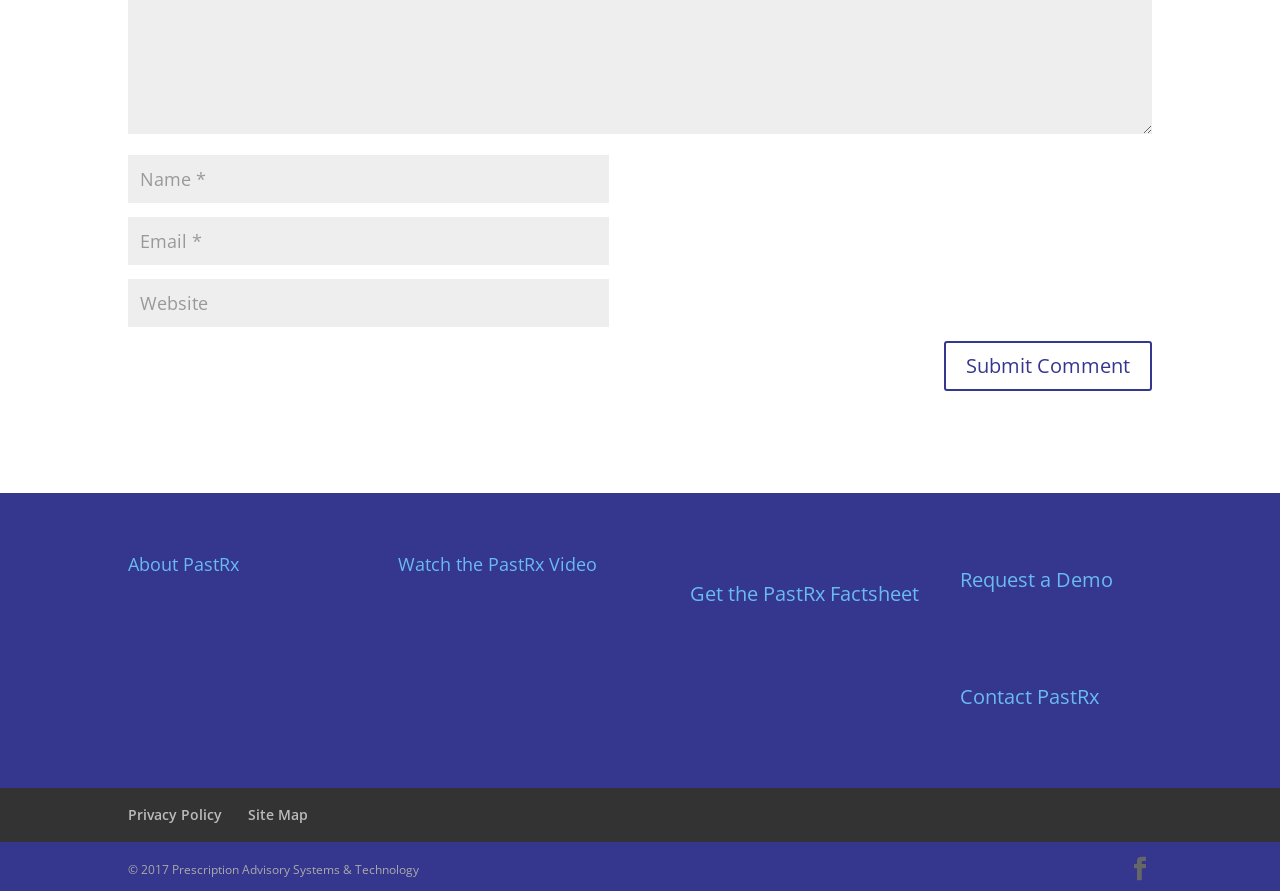Find the bounding box coordinates for the area that must be clicked to perform this action: "Learn about PastRx".

[0.1, 0.768, 0.267, 0.79]